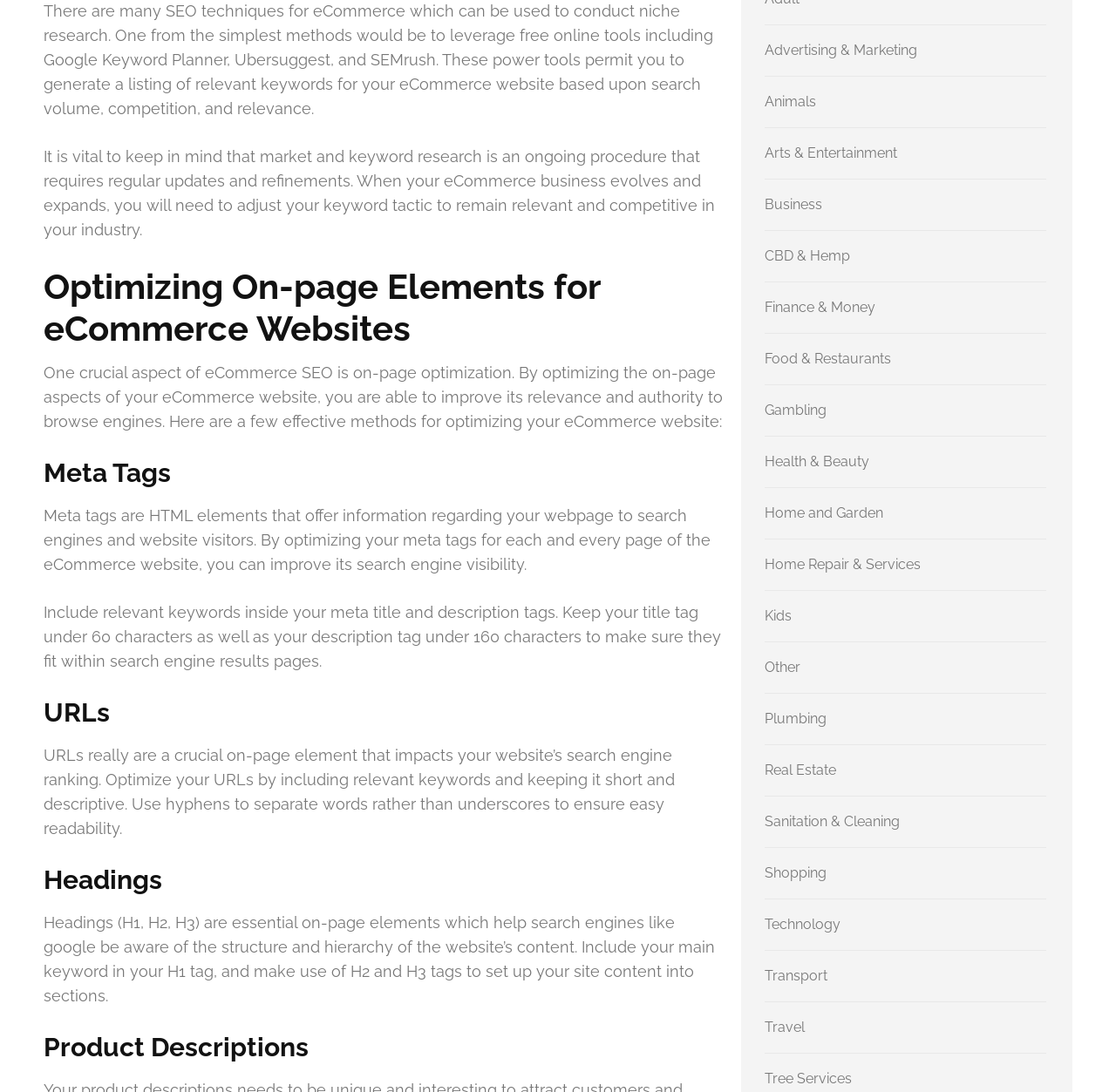Point out the bounding box coordinates of the section to click in order to follow this instruction: "Call to inquire about a vacation".

None